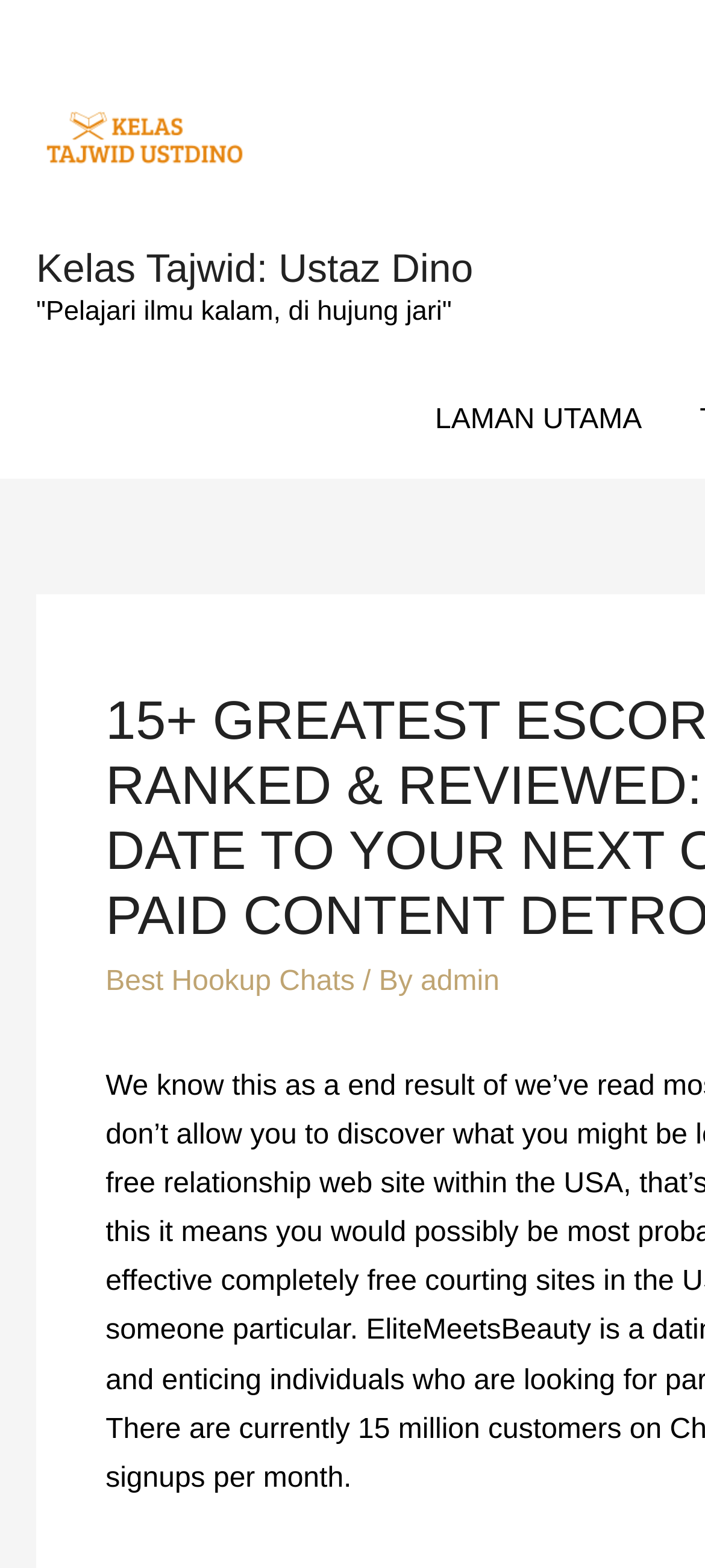Describe the webpage meticulously, covering all significant aspects.

The webpage appears to be a blog or article page with a focus on Islamic studies. At the top, there is a prominent link titled "Kelas Tajwid: Ustaz Dino" accompanied by an image with the same title. This link is repeated below the image, suggesting it may be a main topic or title of the page.

Below the title, there is a static text element that reads "'Pelajari ilmu kalam, di hujung jari'", which translates to "Learn the science of speech, at the tip of the finger". This text is likely a quote or a tagline related to the main topic.

On the right side of the page, there is a section with a link titled "LAMAN UTAMA", which means "Main Page" in Malay. This section contains three links: "Best Hookup Chats", a separator text "/ By", and a link titled "admin". The purpose of these links is unclear, but they may be related to the blog's administration or external resources.

Overall, the webpage appears to be a simple blog or article page with a focus on Islamic studies, featuring a prominent title and image, a quote or tagline, and a section with links to related resources or administrative functions.